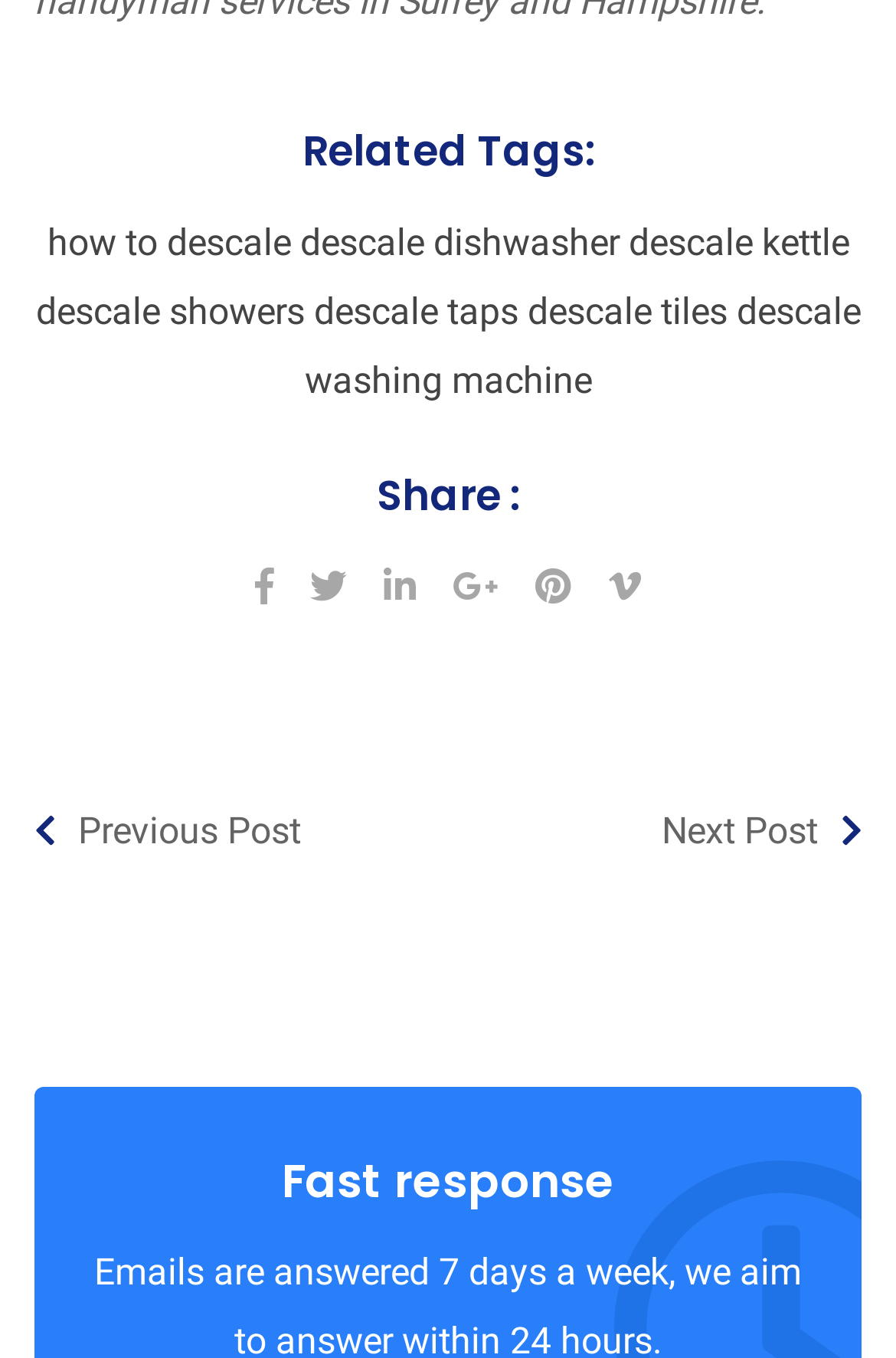What is the purpose of the links below 'Related Tags:'?
Please respond to the question with as much detail as possible.

The links below 'Related Tags:' are provided to give users access to related information or topics, such as 'descale dishwasher', 'descale kettle', and 'descale washing machine', which are all related to descaling different appliances.